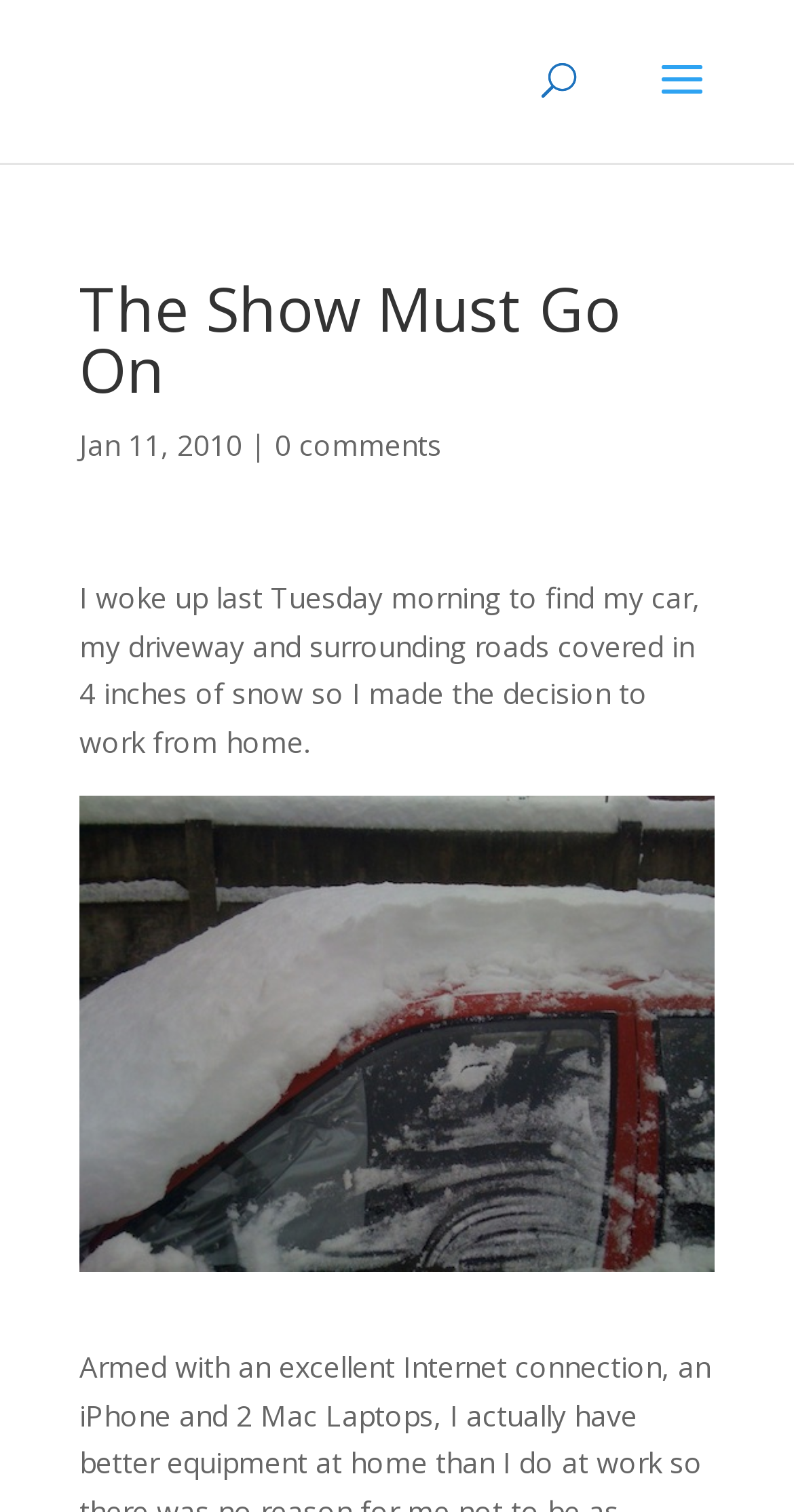How many comments does the blog post have?
Kindly offer a comprehensive and detailed response to the question.

I found the number of comments by looking at the link '0 comments' which is located below the date of the blog post.